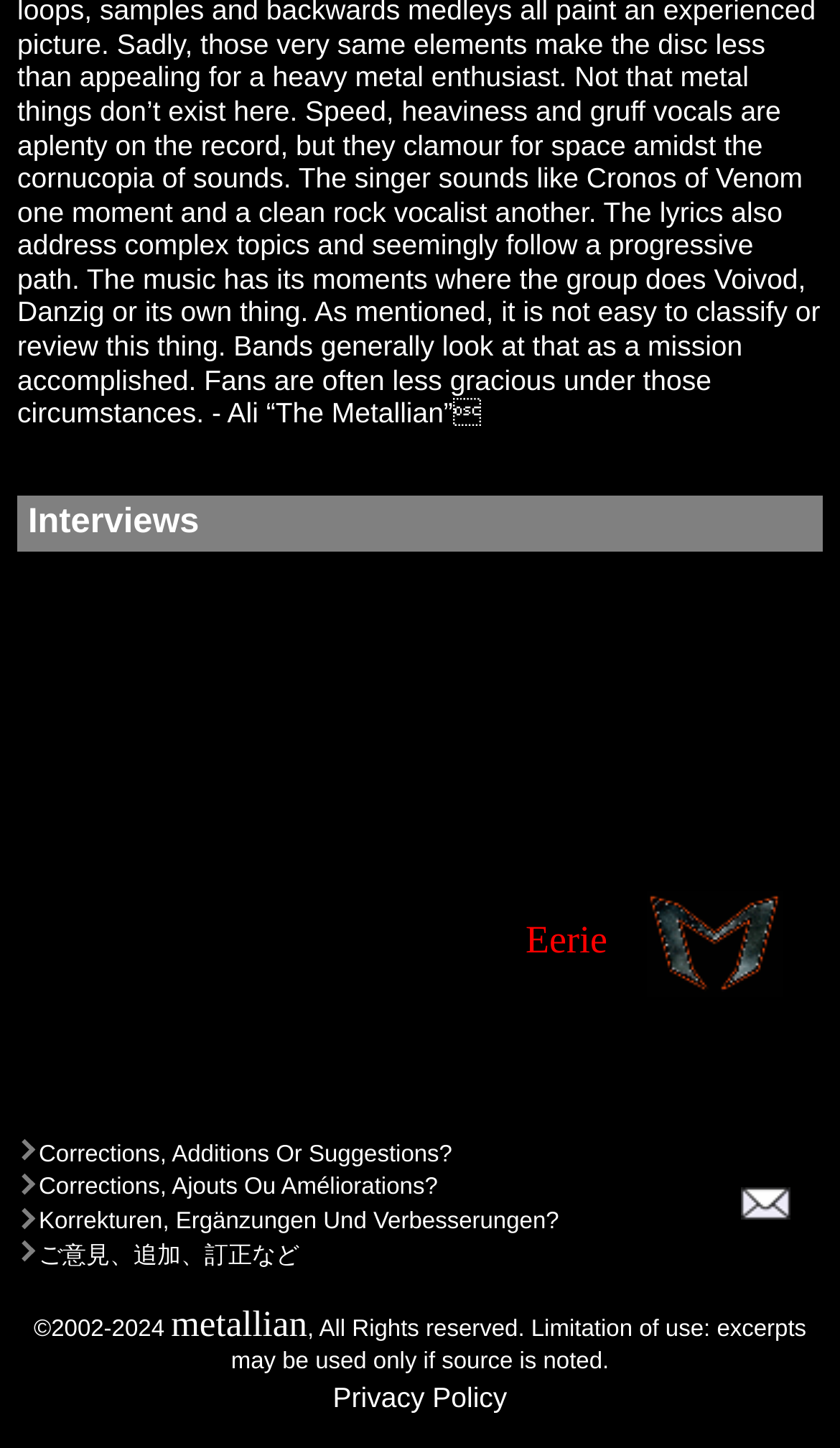For the given element description metallian, determine the bounding box coordinates of the UI element. The coordinates should follow the format (top-left x, top-left y, bottom-right x, bottom-right y) and be within the range of 0 to 1.

[0.204, 0.9, 0.366, 0.928]